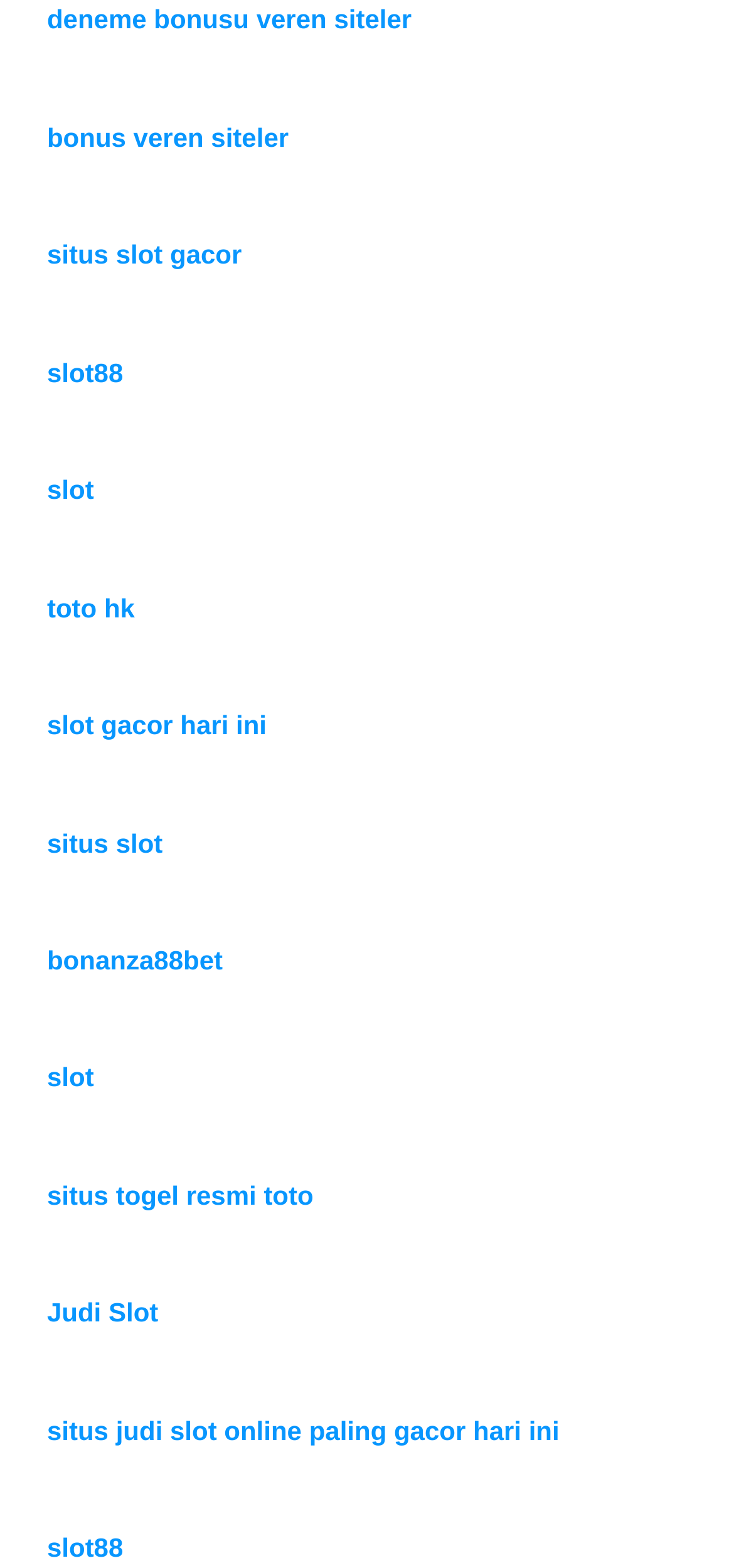Please locate the clickable area by providing the bounding box coordinates to follow this instruction: "go to situs slot gacor website".

[0.064, 0.153, 0.329, 0.172]